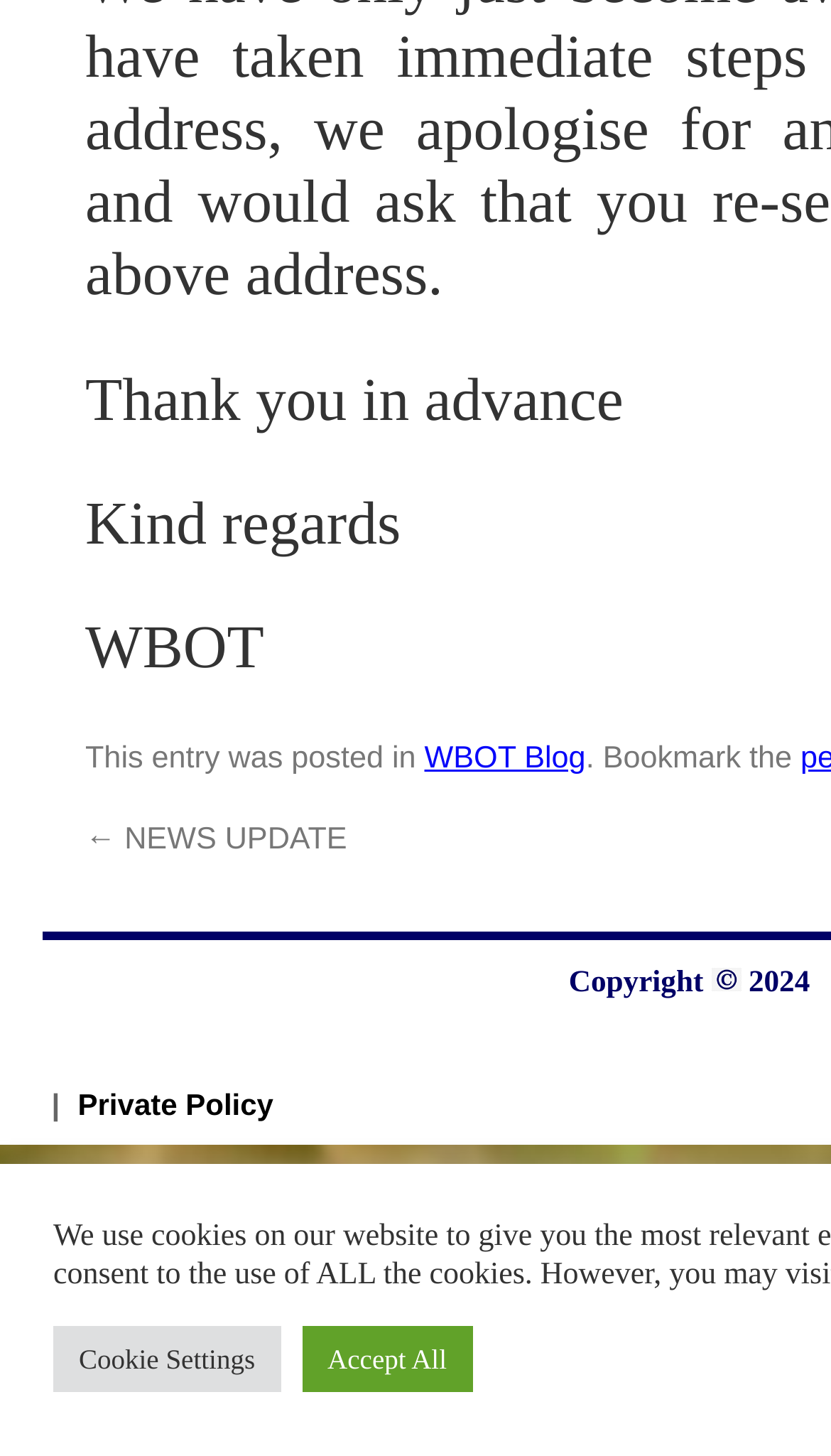Use a single word or phrase to respond to the question:
How many links are there in the webpage?

3